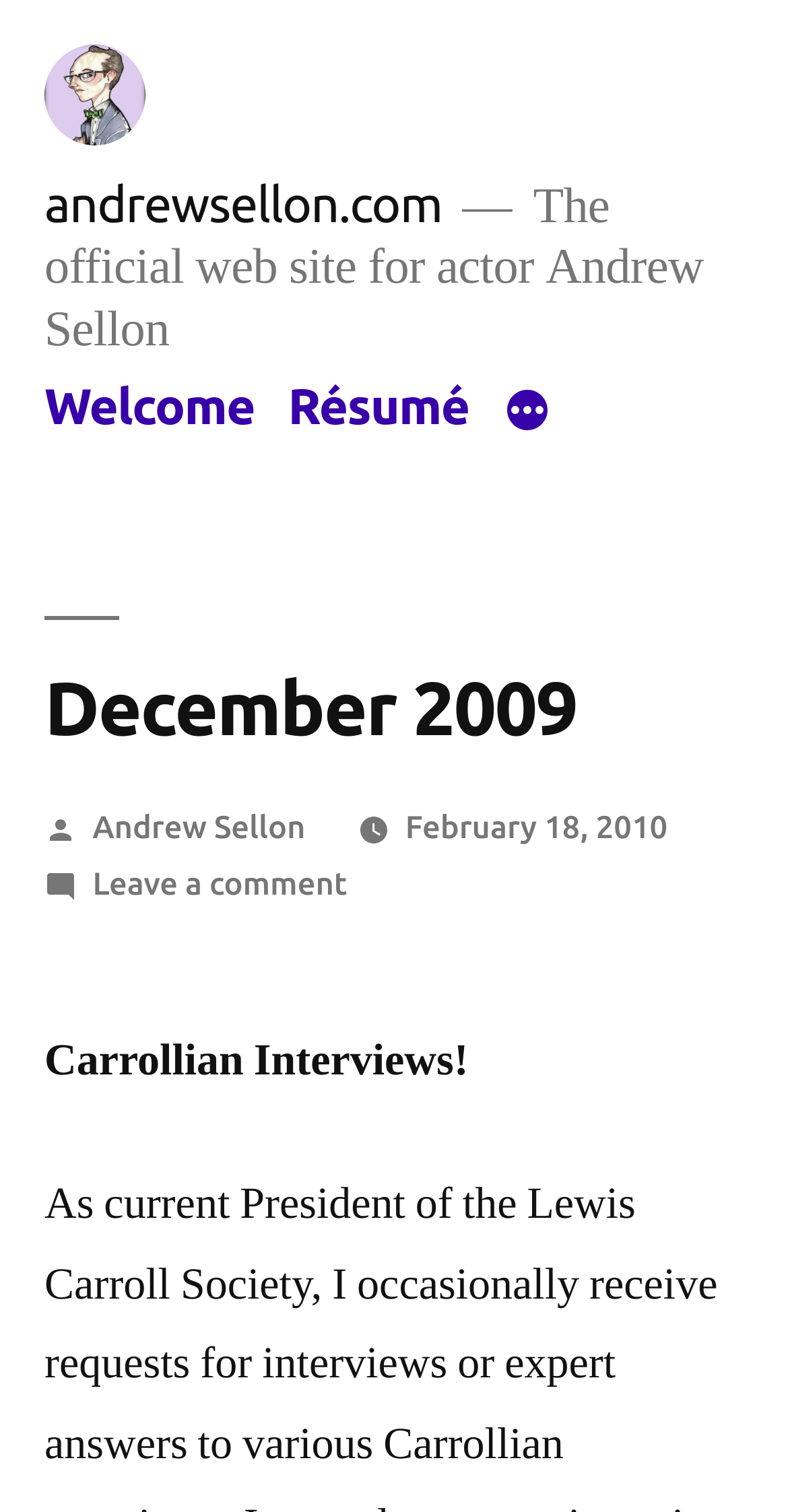Locate the coordinates of the bounding box for the clickable region that fulfills this instruction: "go to andrewsellon.com".

[0.056, 0.029, 0.185, 0.096]